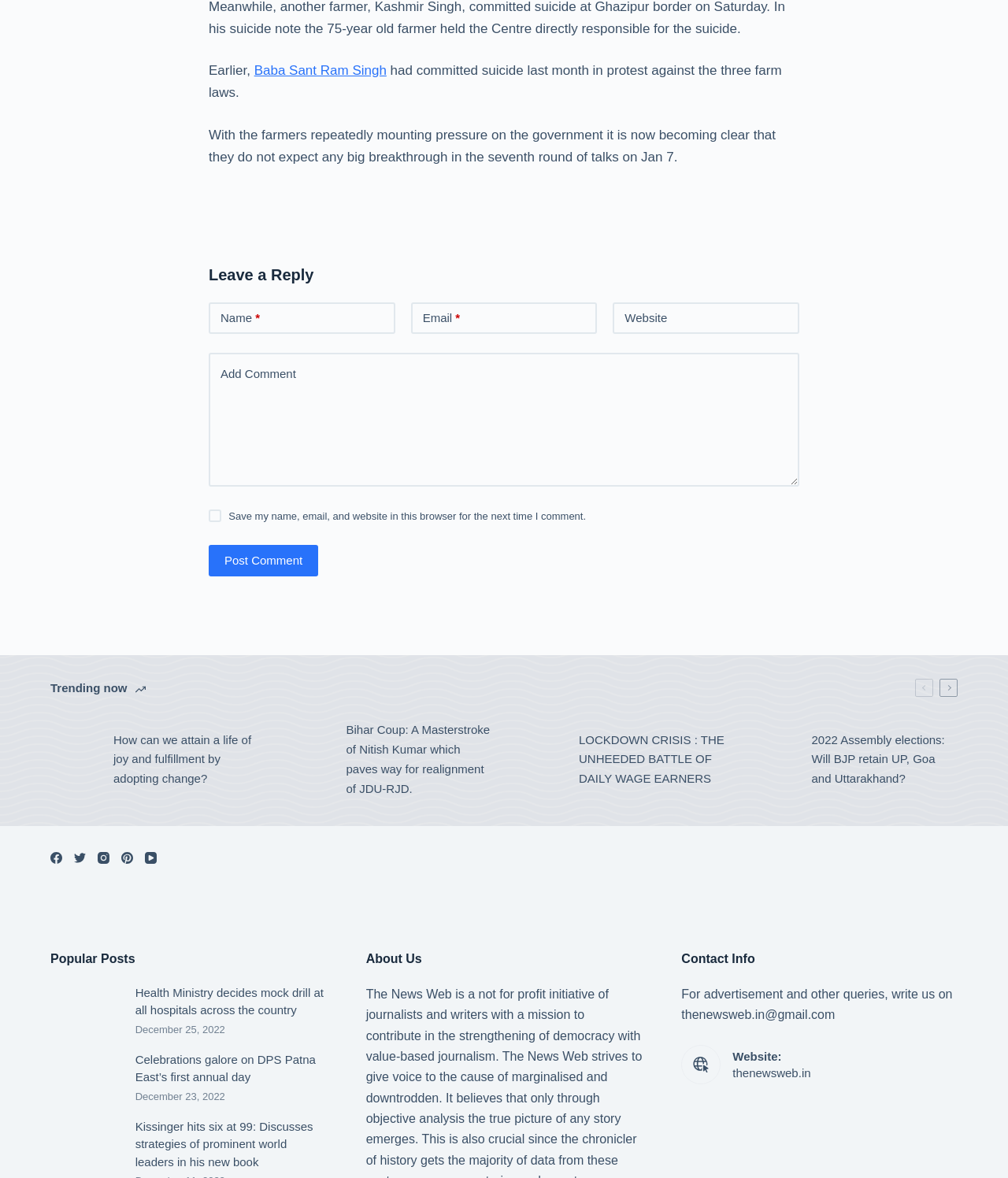What is the function of the button labeled 'Post Comment'?
Look at the screenshot and respond with one word or a short phrase.

To submit a comment